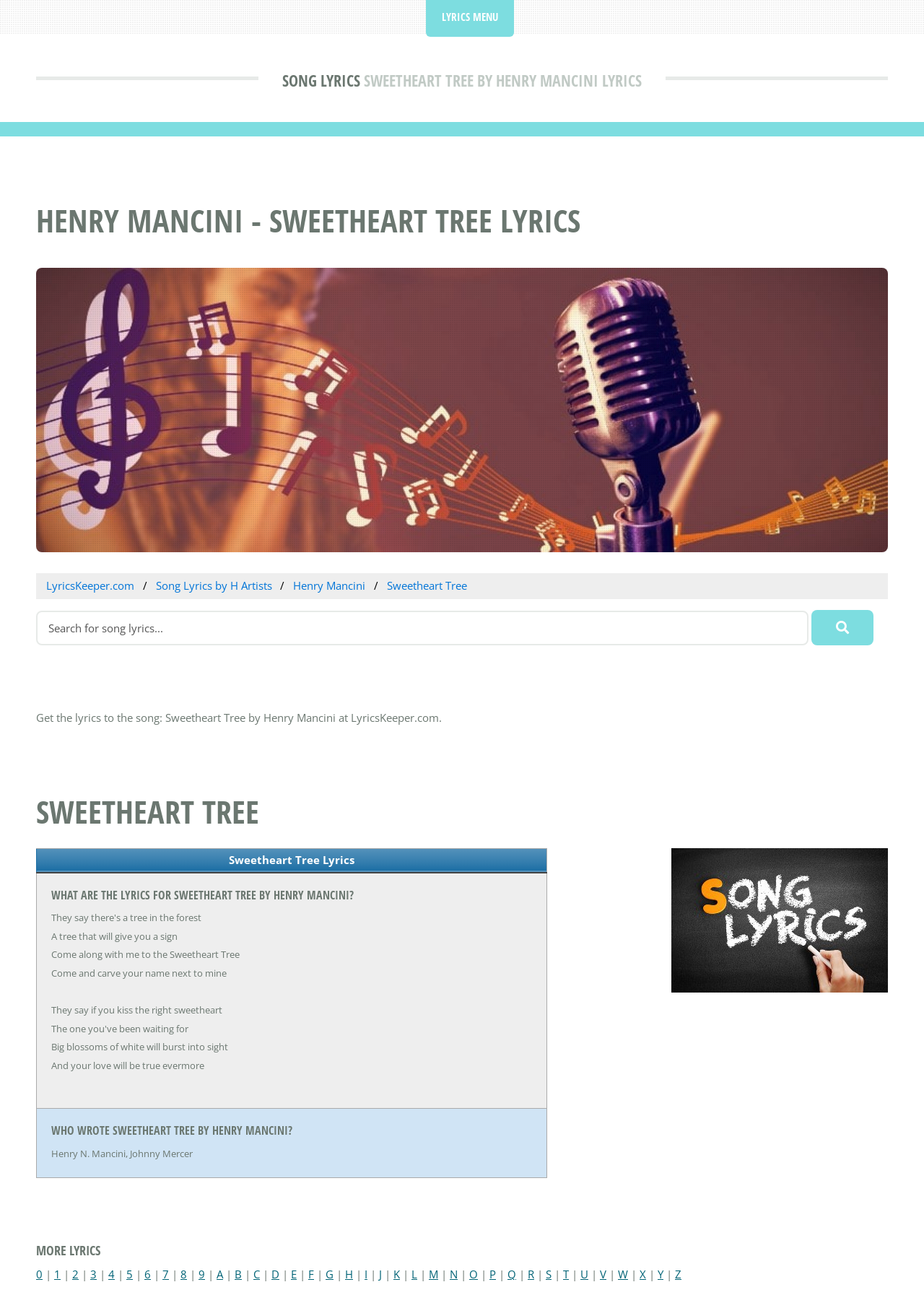Respond to the following query with just one word or a short phrase: 
What is the song title?

Sweetheart Tree